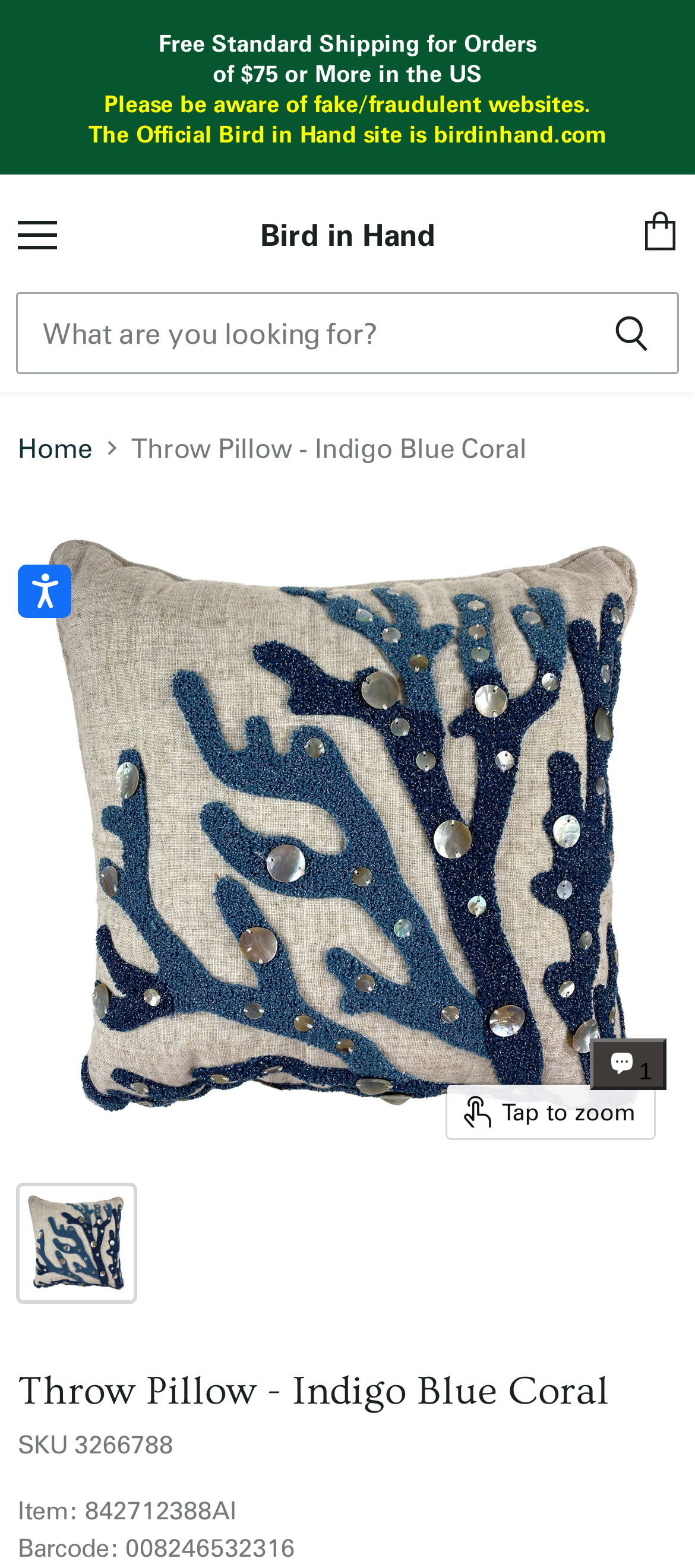Is free standard shipping available?
Using the image as a reference, give an elaborate response to the question.

Based on the webpage, I can see that free standard shipping is available for orders of $75 or more in the US. This is indicated by the text 'Free Standard Shipping for Orders of $75 or More in the US'.